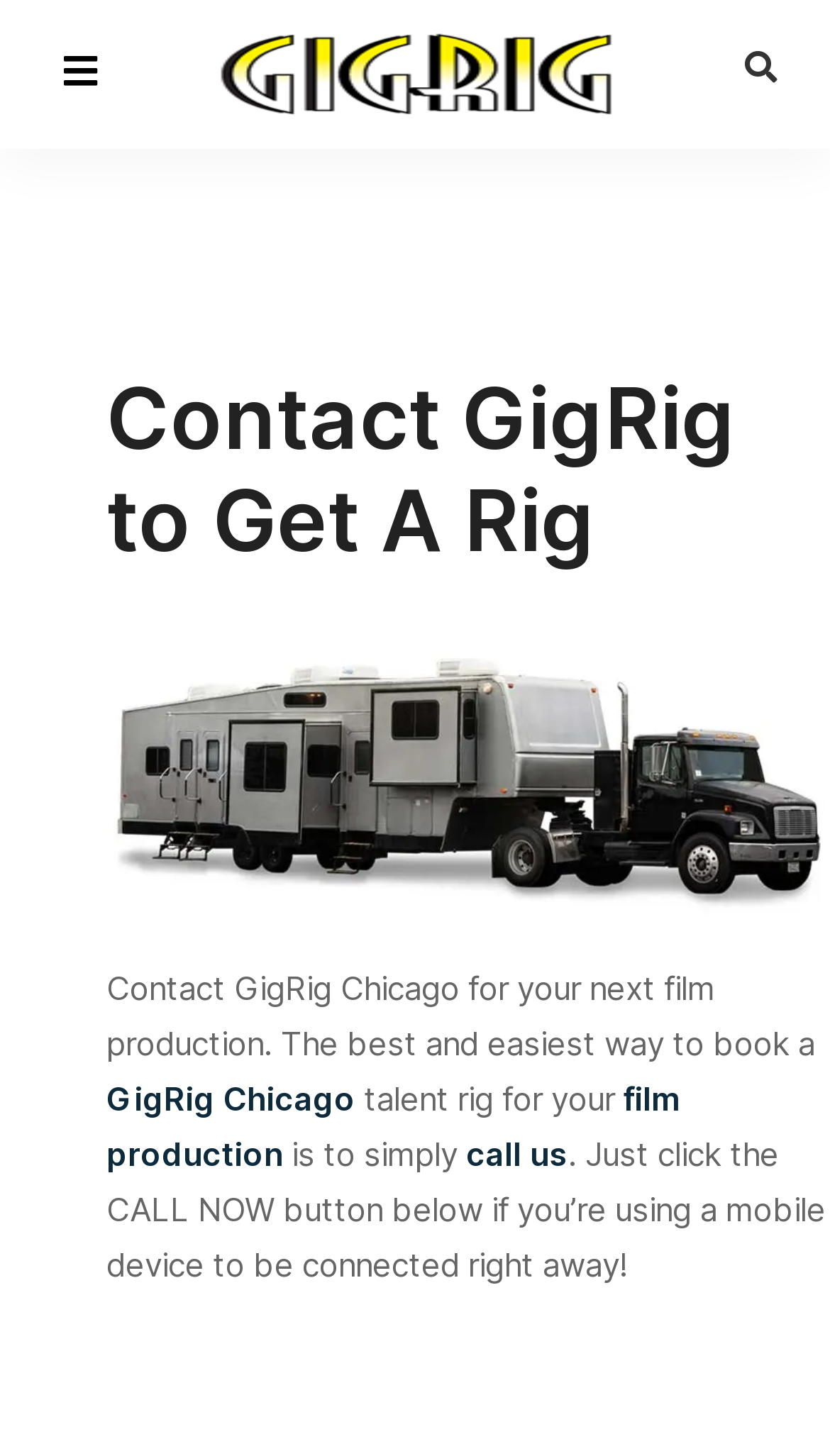Given the description of a UI element: "film production", identify the bounding box coordinates of the matching element in the webpage screenshot.

[0.128, 0.741, 0.821, 0.807]